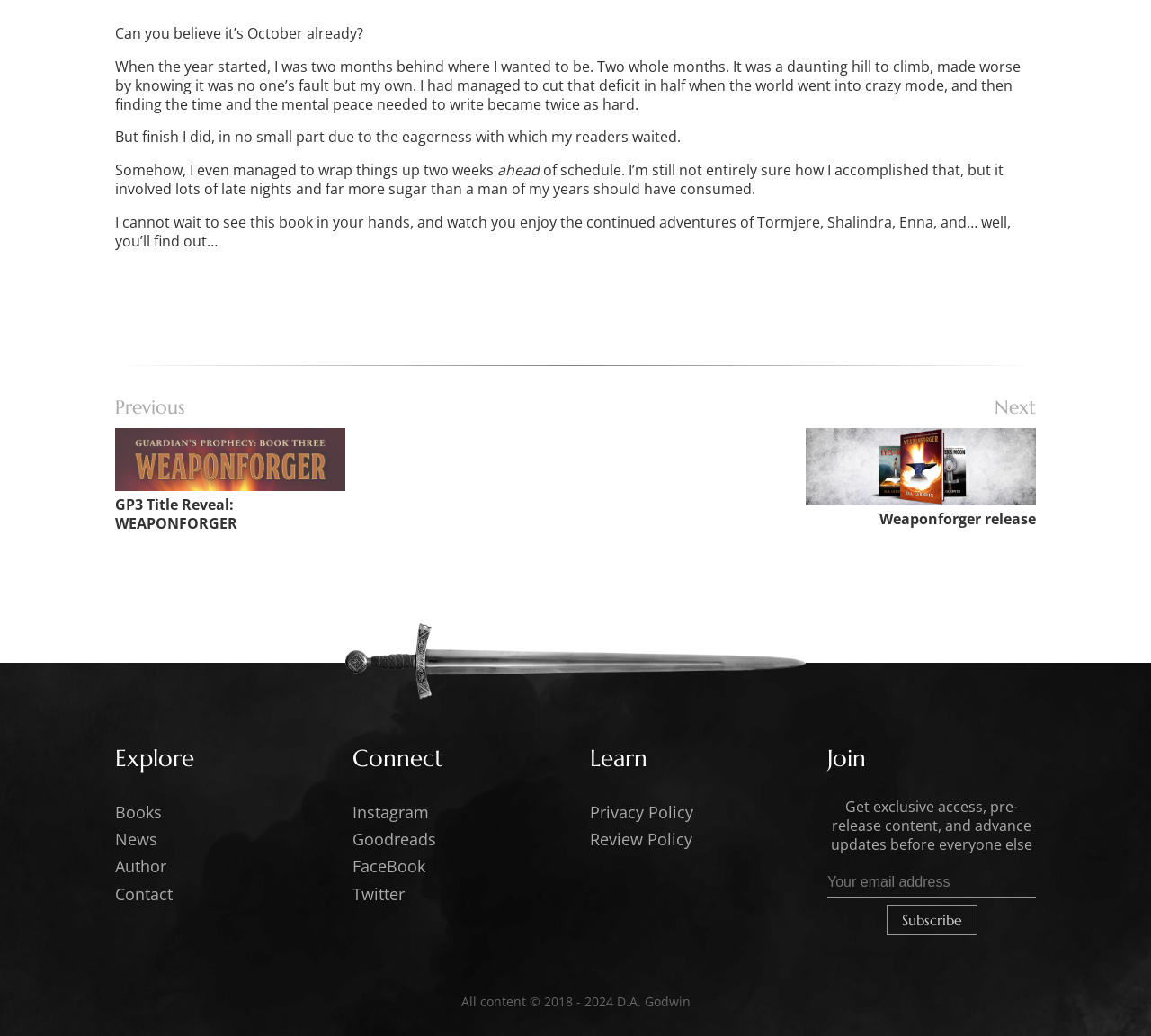Using the webpage screenshot and the element description GP3 Title Reveal: WEAPONFORGER, determine the bounding box coordinates. Specify the coordinates in the format (top-left x, top-left y, bottom-right x, bottom-right y) with values ranging from 0 to 1.

[0.1, 0.414, 0.3, 0.529]